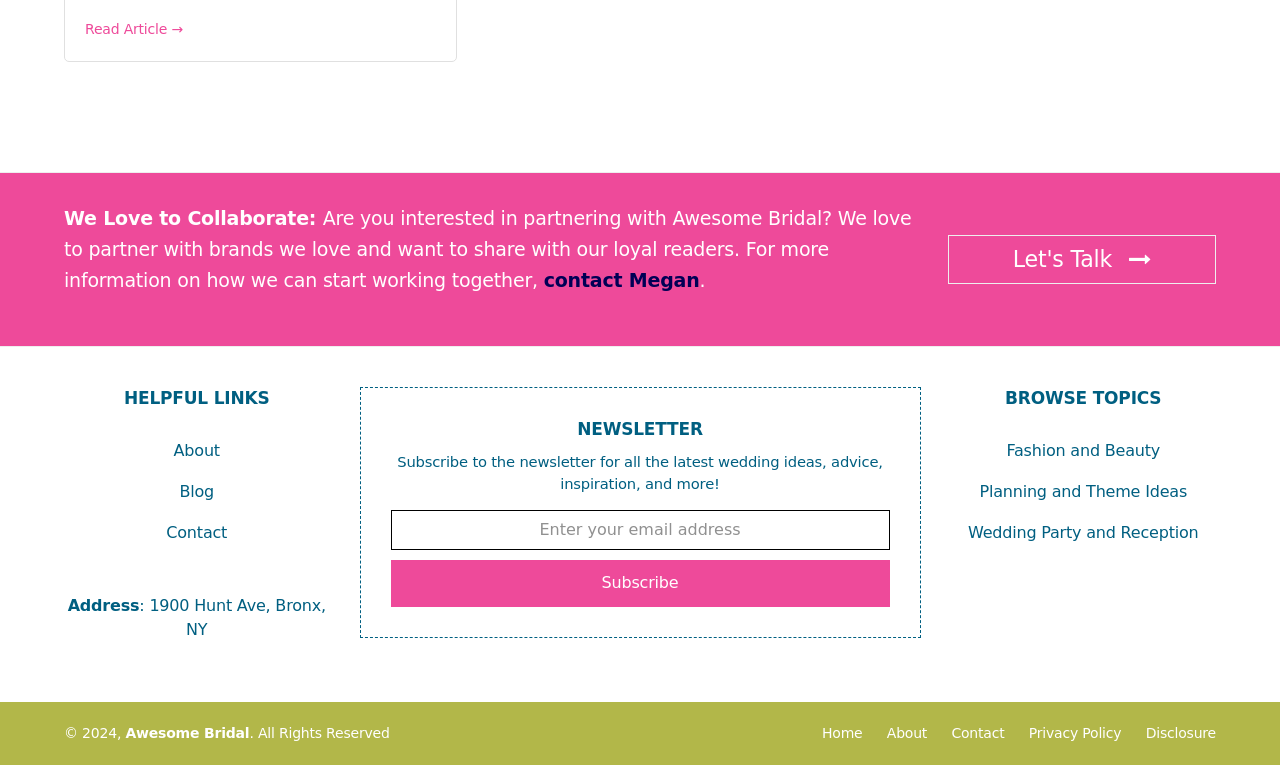Highlight the bounding box coordinates of the region I should click on to meet the following instruction: "Read an article about bridal showers".

[0.066, 0.028, 0.143, 0.049]